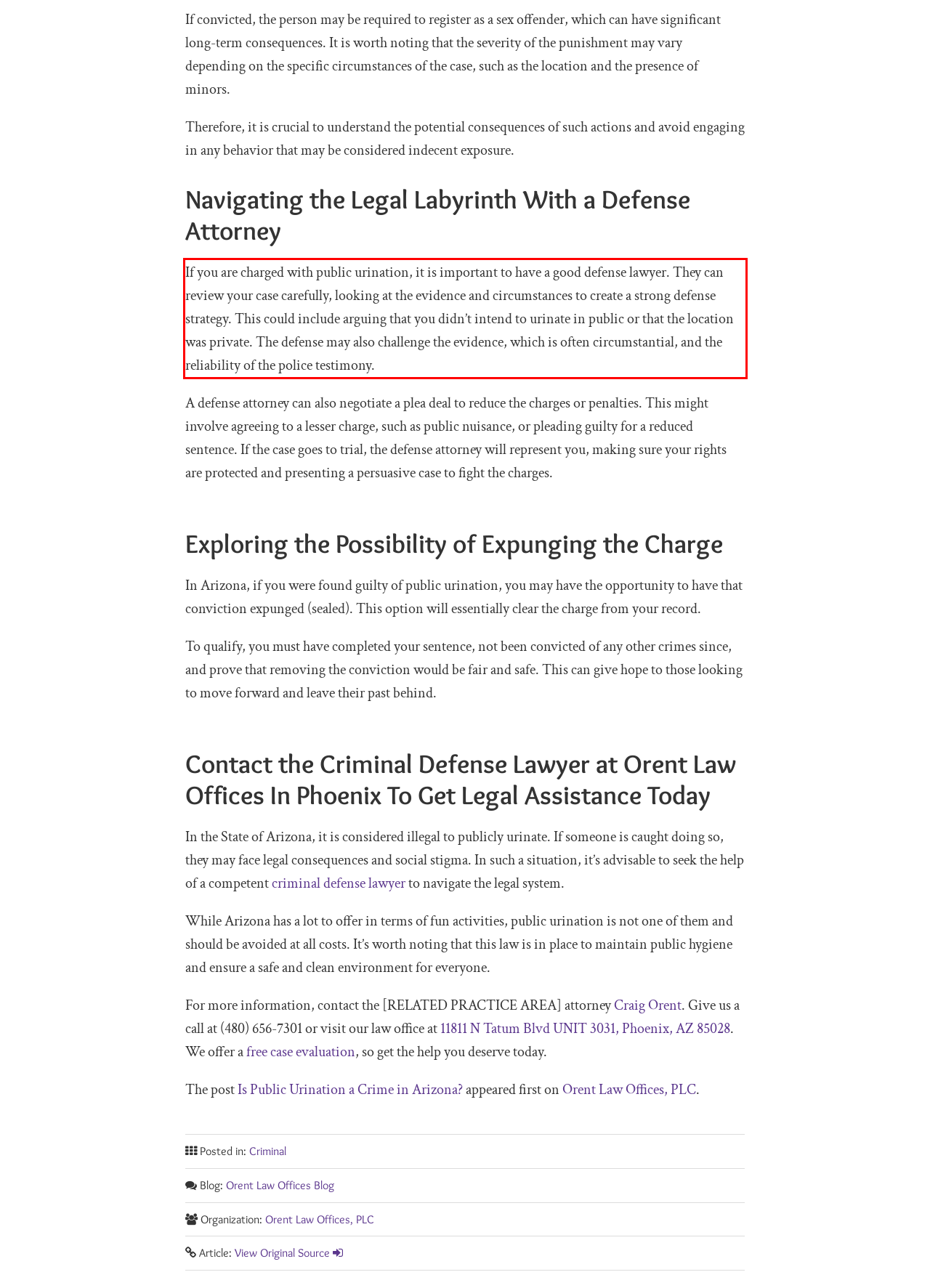Analyze the webpage screenshot and use OCR to recognize the text content in the red bounding box.

If you are charged with public urination, it is important to have a good defense lawyer. They can review your case carefully, looking at the evidence and circumstances to create a strong defense strategy. This could include arguing that you didn’t intend to urinate in public or that the location was private. The defense may also challenge the evidence, which is often circumstantial, and the reliability of the police testimony.